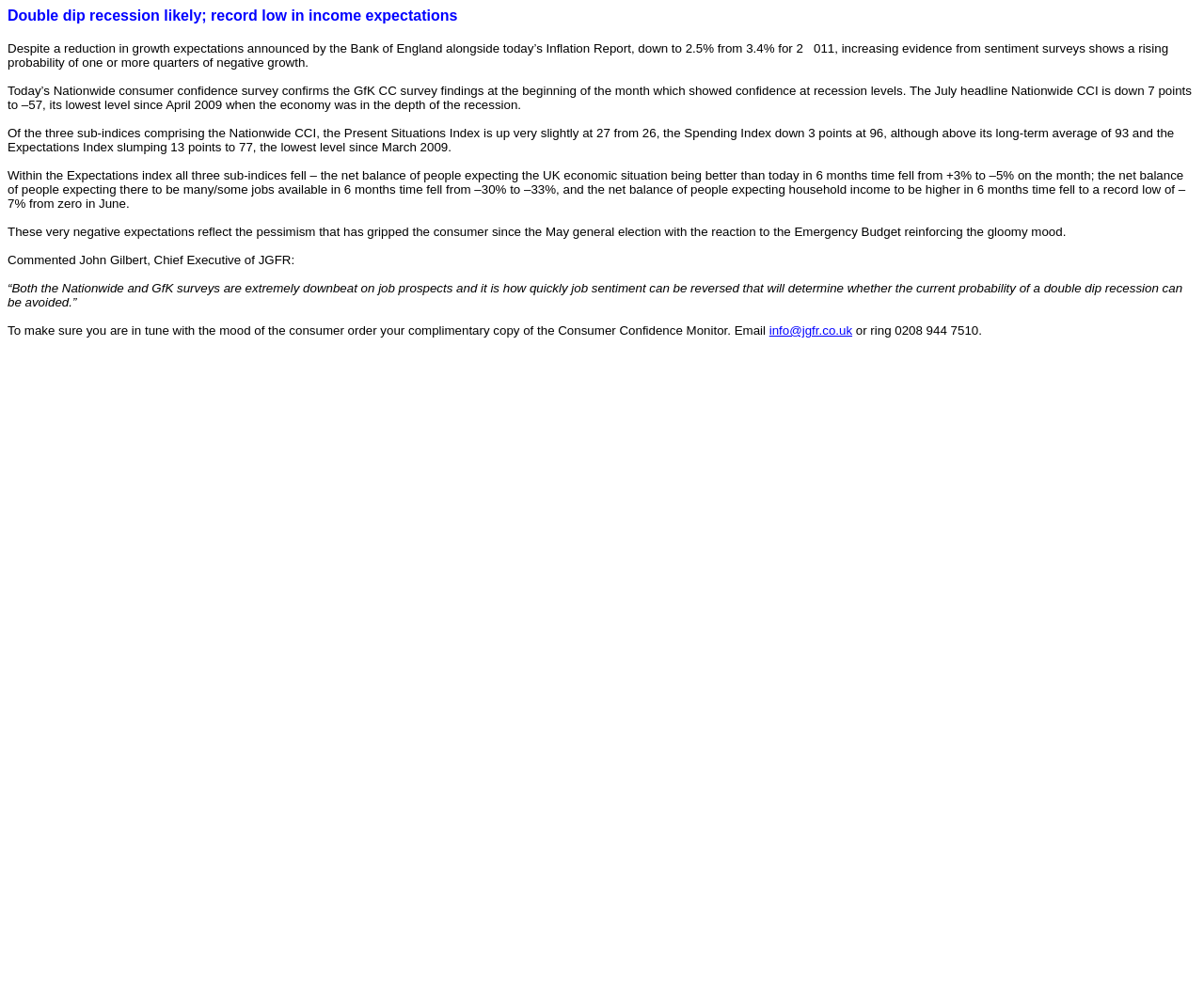What is the probability of a double dip recession?
Please use the image to provide a one-word or short phrase answer.

Very likely